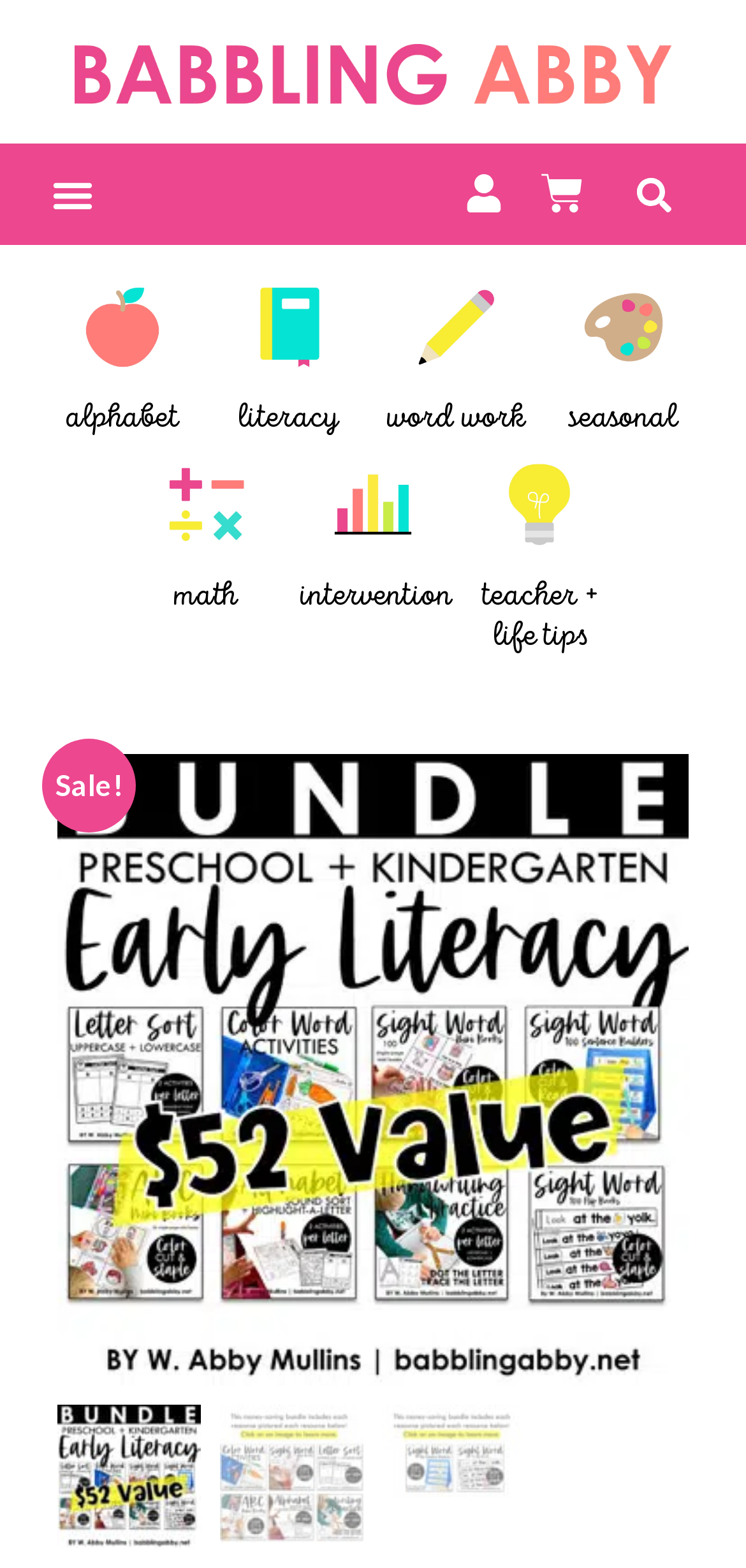Determine the bounding box coordinates of the area to click in order to meet this instruction: "Explore the literacy section".

[0.319, 0.257, 0.457, 0.279]